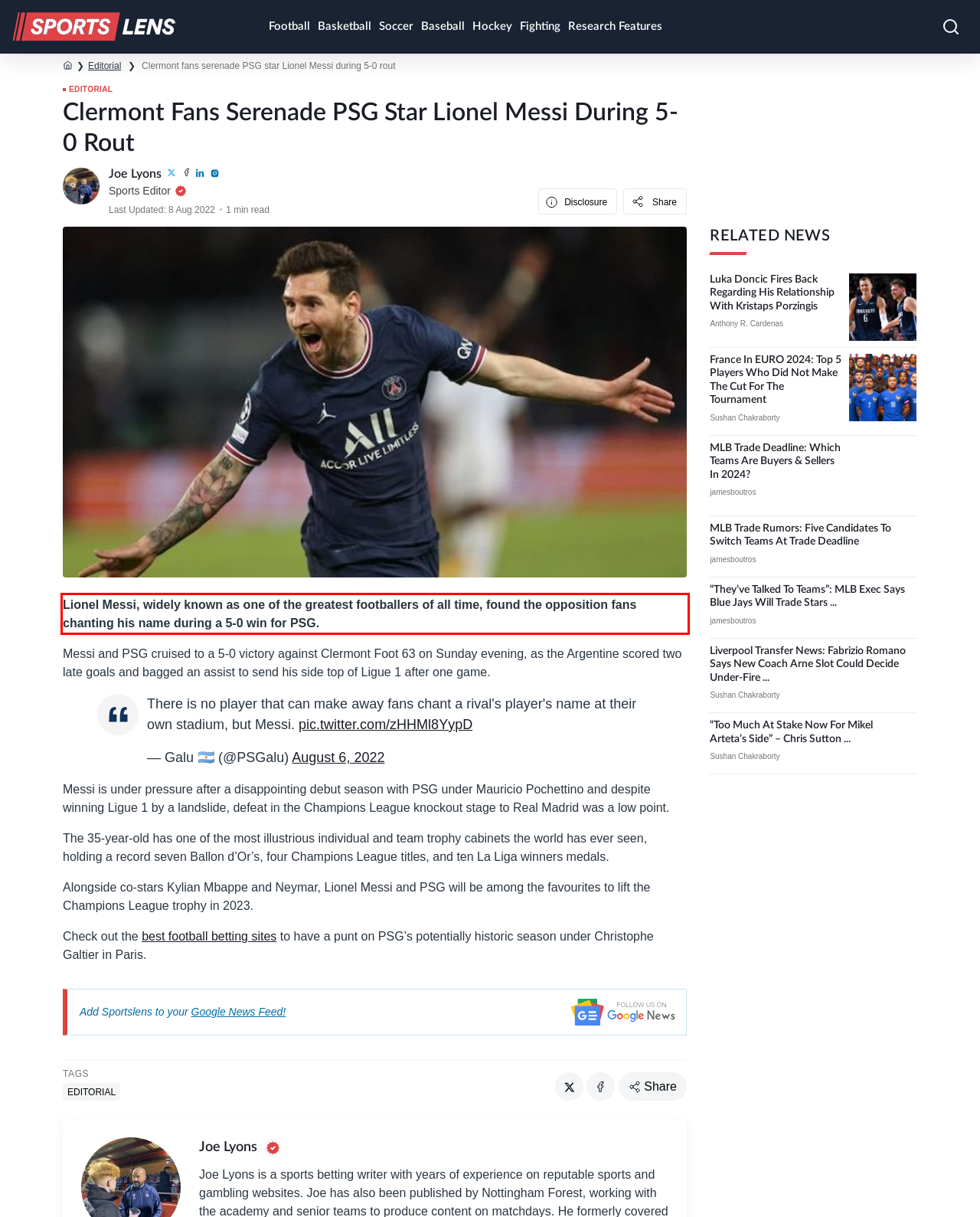Please perform OCR on the text content within the red bounding box that is highlighted in the provided webpage screenshot.

Lionel Messi, widely known as one of the greatest footballers of all time, found the opposition fans chanting his name during a 5-0 win for PSG.